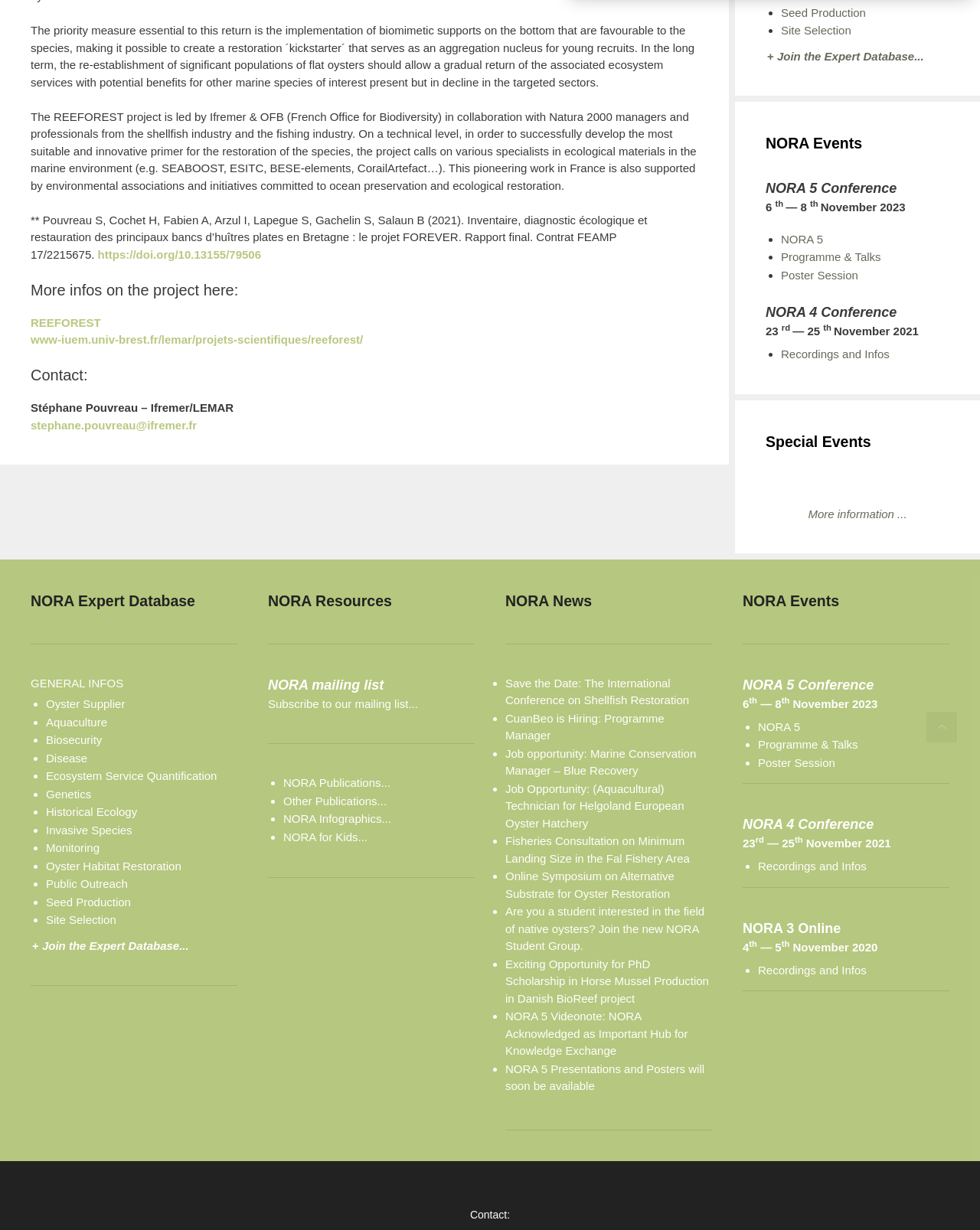Identify the bounding box coordinates of the specific part of the webpage to click to complete this instruction: "Click on 'More infos on the project here:'".

[0.031, 0.228, 0.712, 0.243]